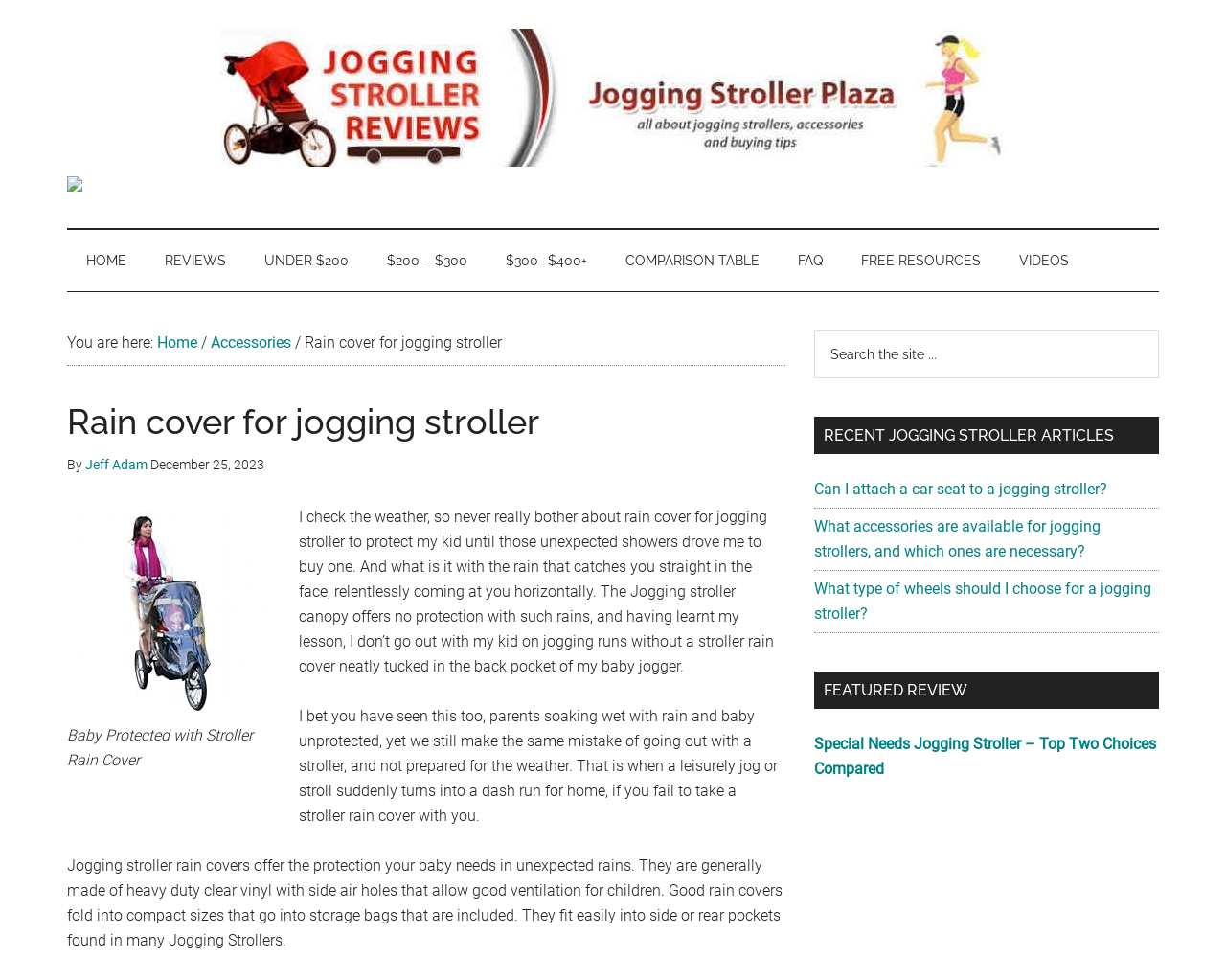Answer the question in one word or a short phrase:
What is the name of the website?

Jogging Stroller Plaza